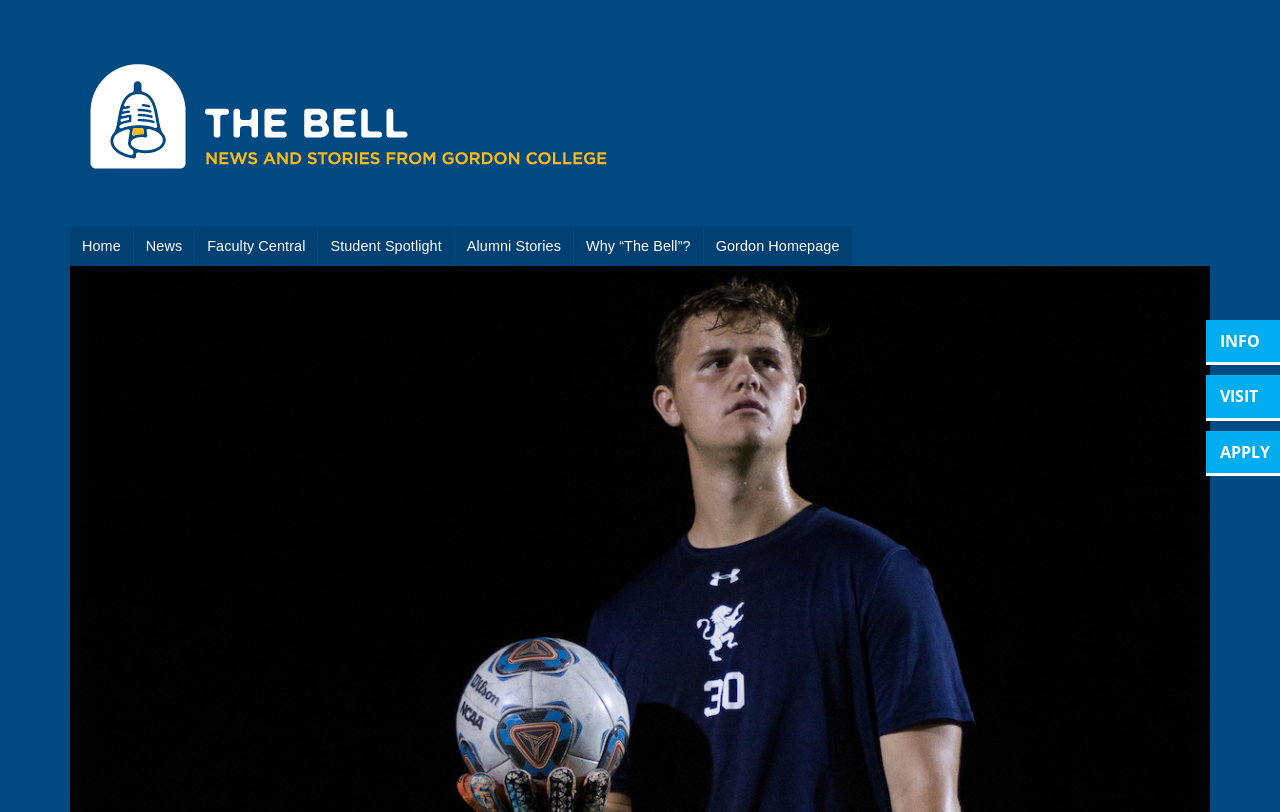Please identify the bounding box coordinates of the element I need to click to follow this instruction: "apply online".

[0.942, 0.531, 1.0, 0.586]